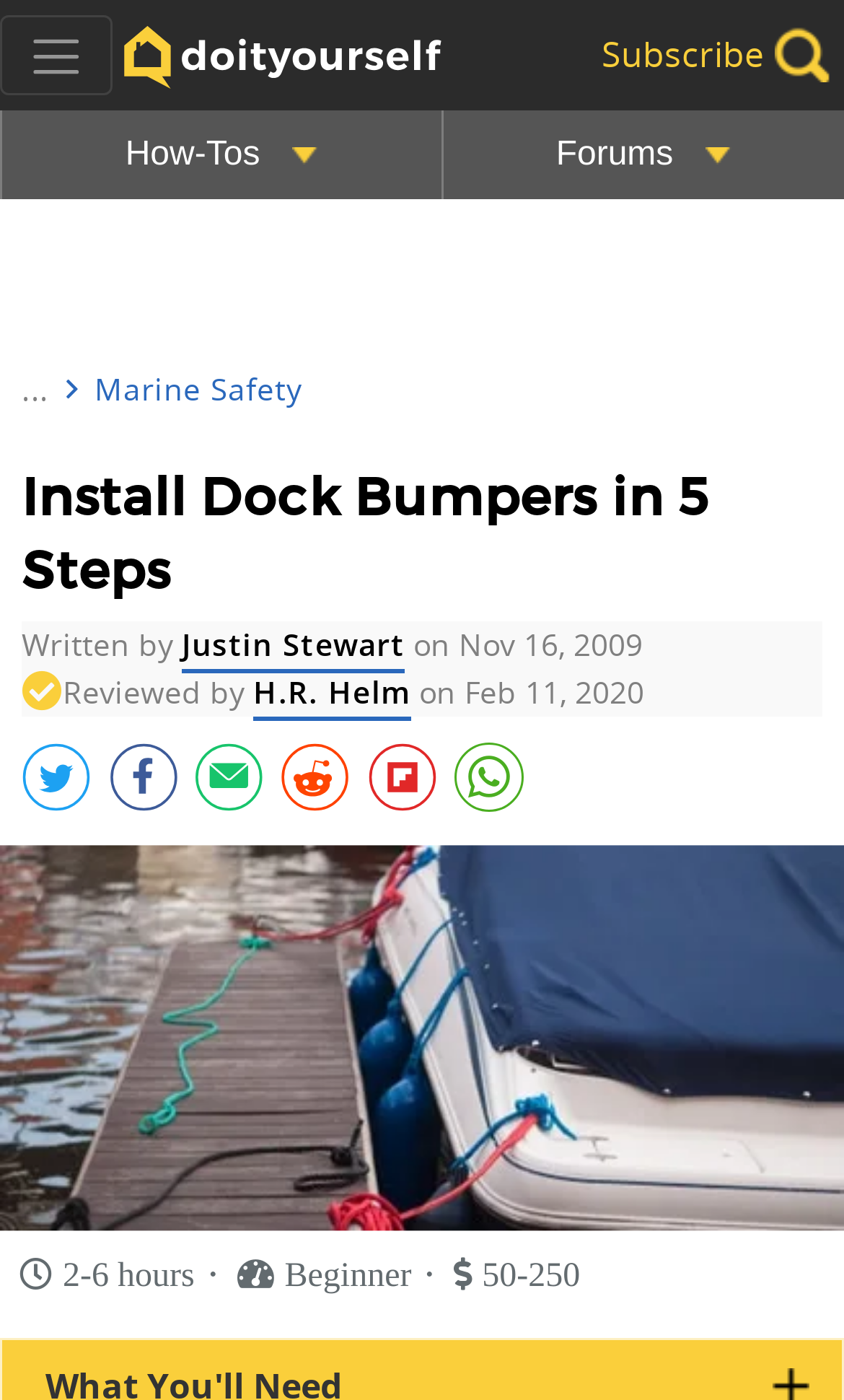Find the bounding box coordinates for the area that should be clicked to accomplish the instruction: "Click on Toggle navigation".

[0.0, 0.011, 0.134, 0.067]